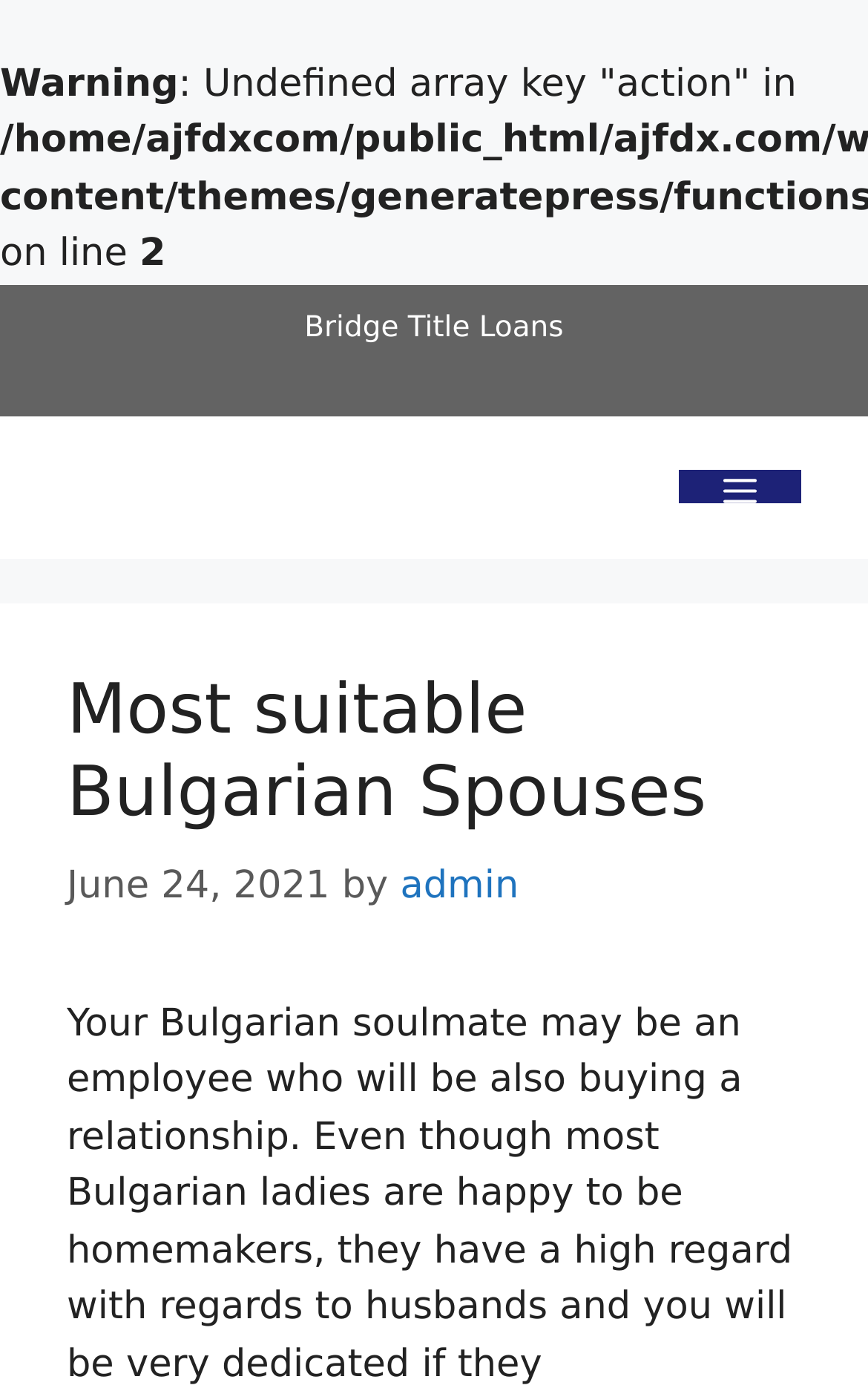Please respond to the question using a single word or phrase:
What is the type of the menu button?

Mobile Toggle